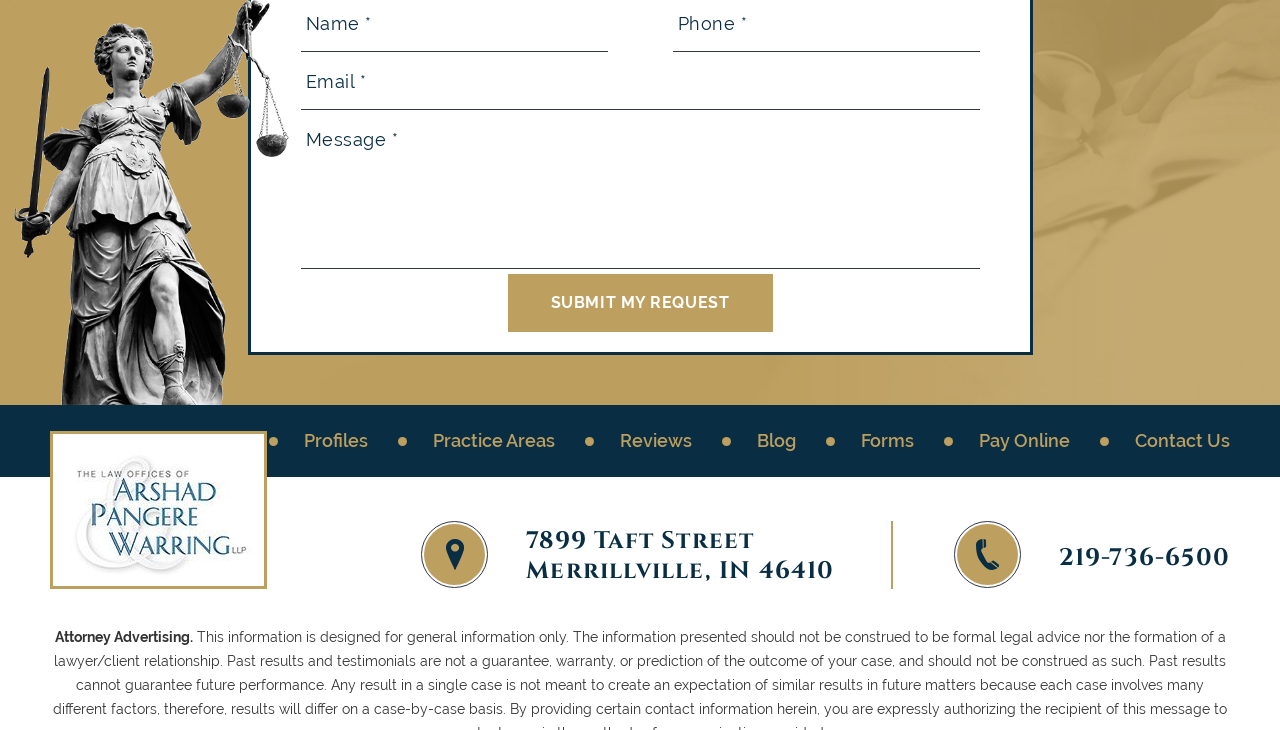Highlight the bounding box coordinates of the region I should click on to meet the following instruction: "Click the brand logo of MJK Events".

None